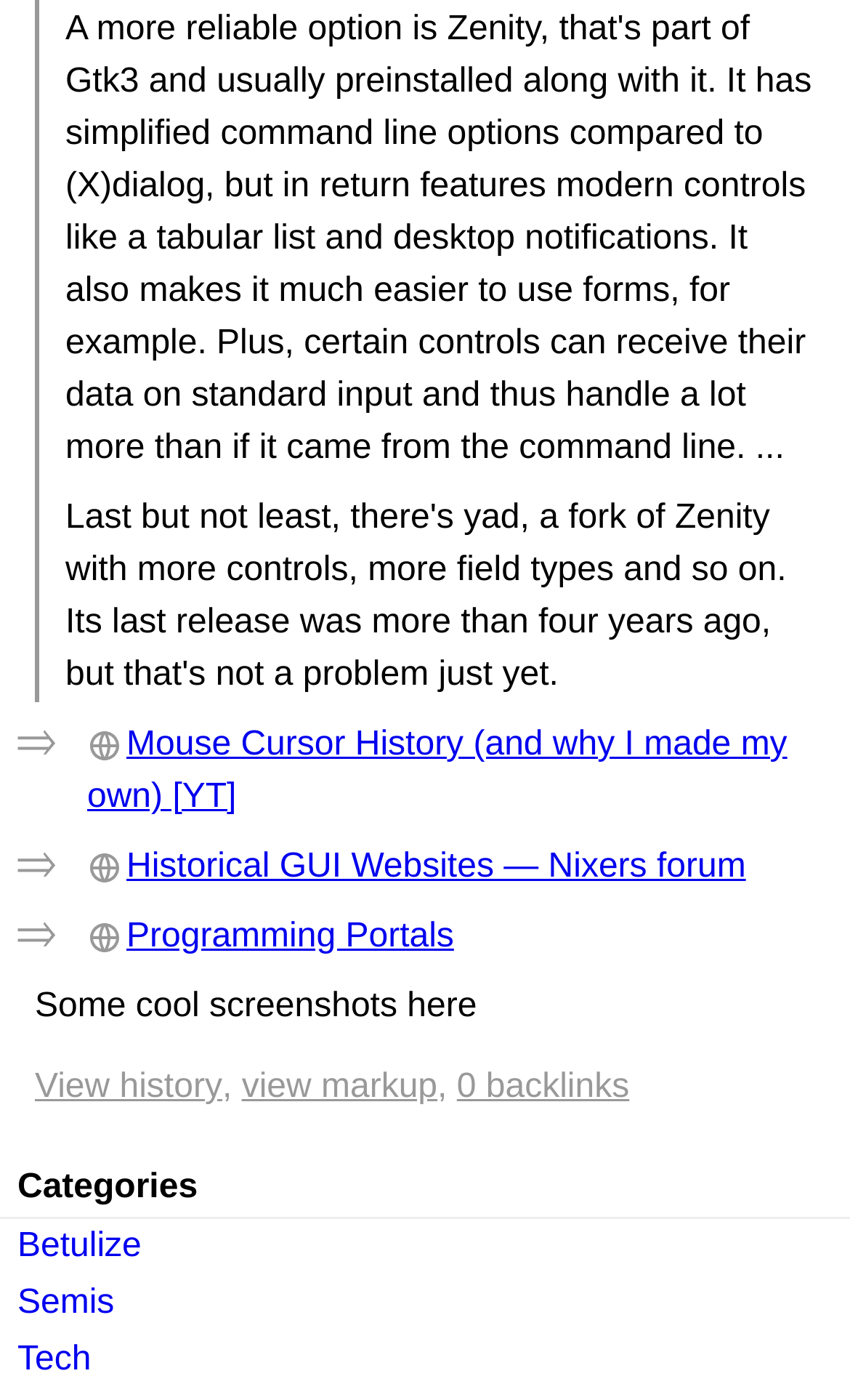Please indicate the bounding box coordinates of the element's region to be clicked to achieve the instruction: "Click on the link to view Mouse Cursor History on YouTube". Provide the coordinates as four float numbers between 0 and 1, i.e., [left, top, right, bottom].

[0.103, 0.519, 0.926, 0.583]